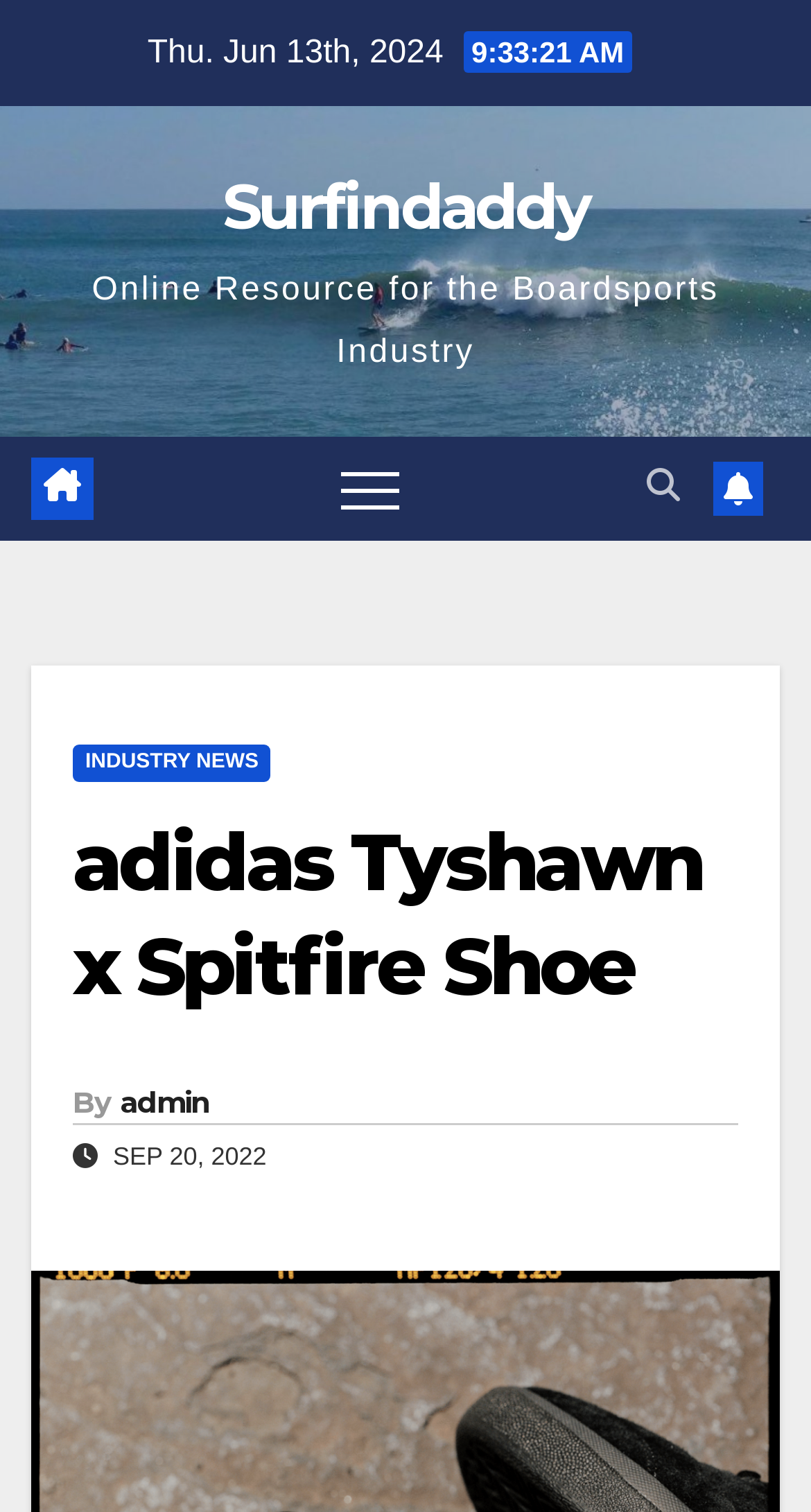Respond with a single word or phrase:
Who is the author of the article?

admin